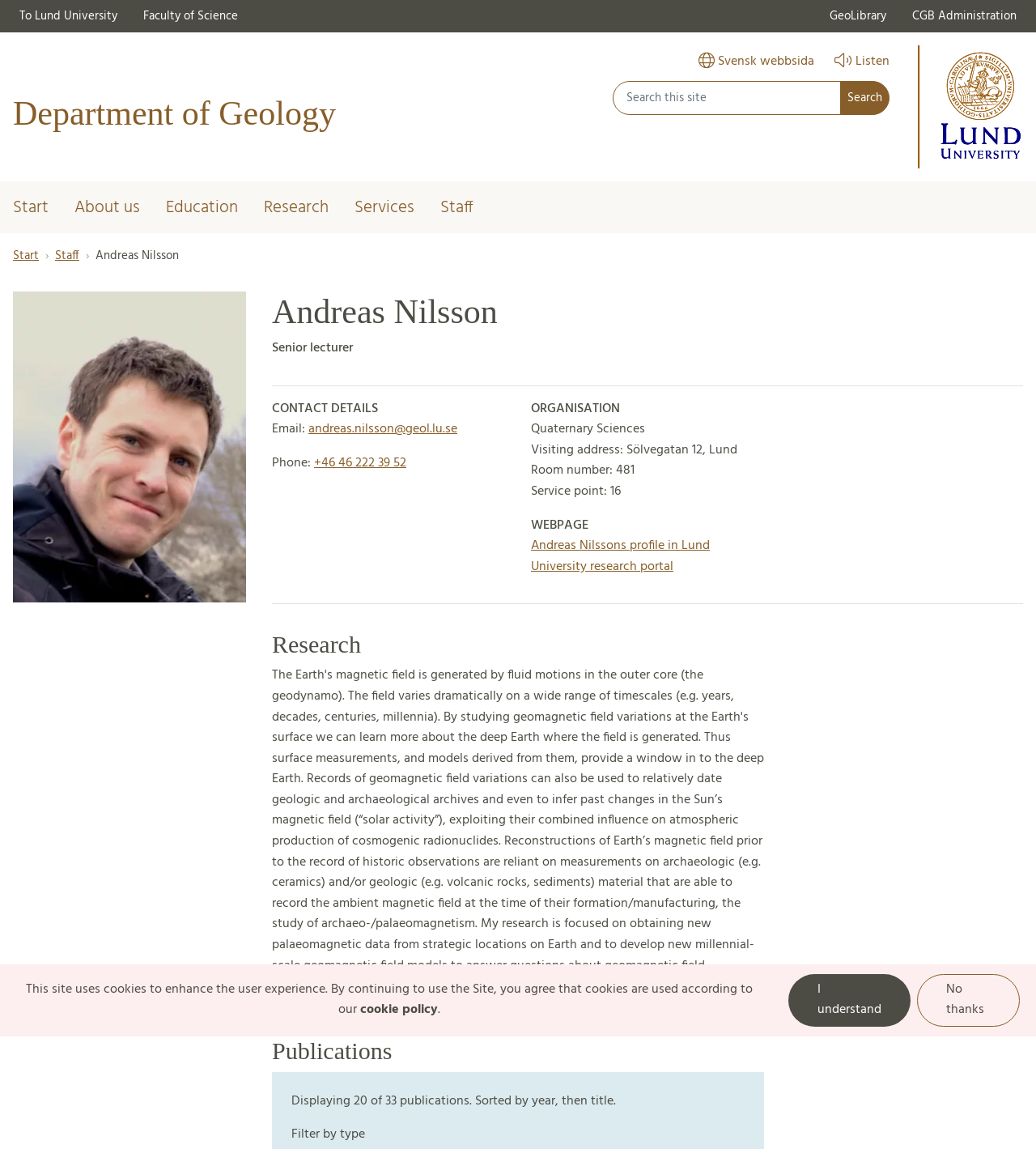What is the name of the senior lecturer?
Could you answer the question with a detailed and thorough explanation?

I found the answer by looking at the breadcrumb navigation section, where it says 'Andreas Nilsson'. This is also confirmed by the heading 'Andreas Nilsson' and the image 'AN picture'.